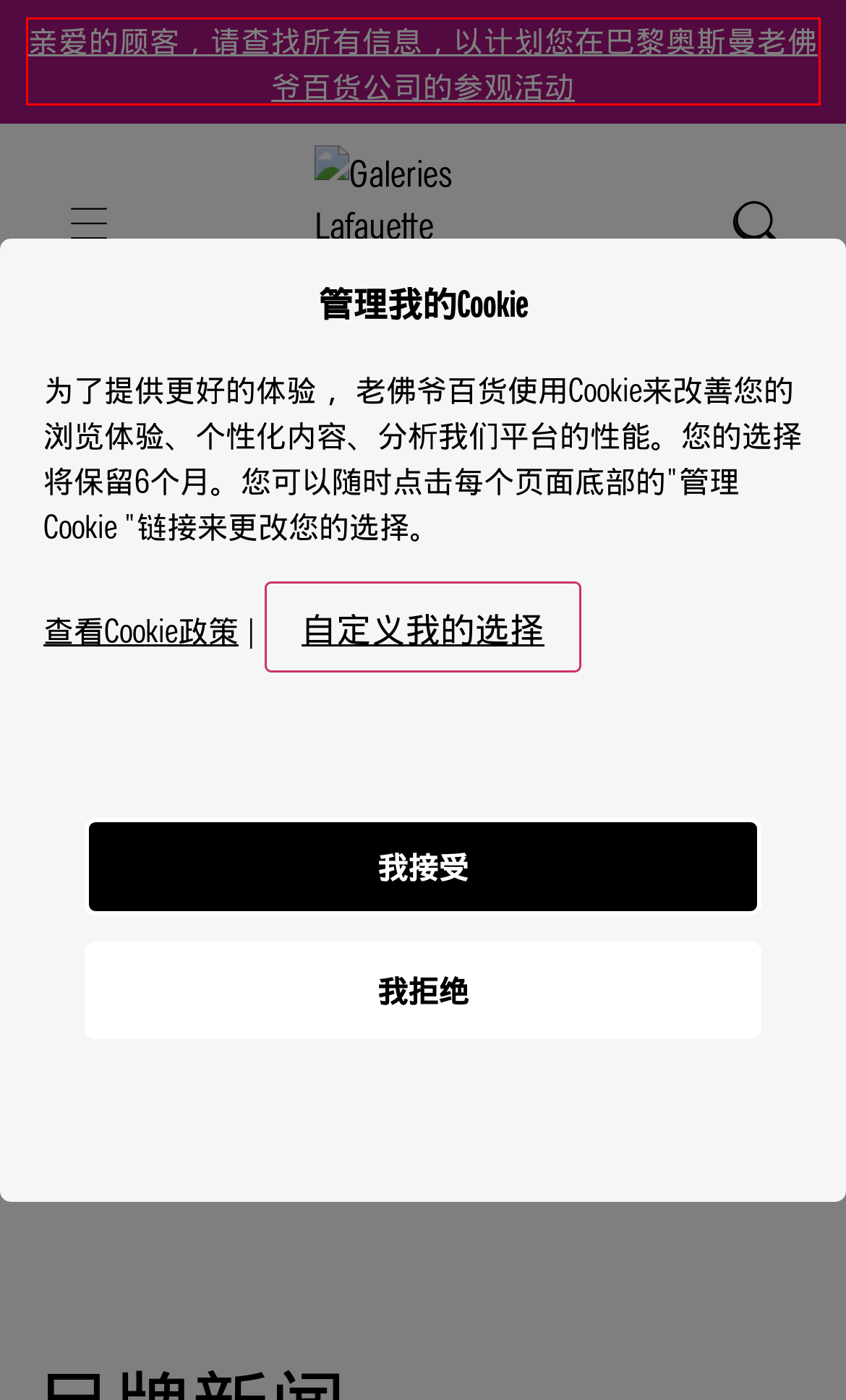Review the webpage screenshot provided, noting the red bounding box around a UI element. Choose the description that best matches the new webpage after clicking the element within the bounding box. The following are the options:
A. 计划我的到访 - Galeries Lafayette Paris Haussmann
B. Teritoria体验 - Galeries Lafayette Paris Haussmann
C. 一般销售条款——巴黎老佛爷奥斯曼旗舰店 - Galeries Lafayette Paris Haussmann
D. Galeries Lafayette Group — Galeries Lafayette Group
E. Maison Djula品牌珠宝 - Galeries Lafayette Paris Haussmann
F. 专区 - Galeries Lafayette Paris Haussmann
G. Joe & The Juice果汁饮品吧 - 巴黎老佛爷奥斯曼旗舰店
H. 珠宝、首饰、钟表专区：潮流与新闻 | 巴黎老佛爷奥斯曼旗舰店

A